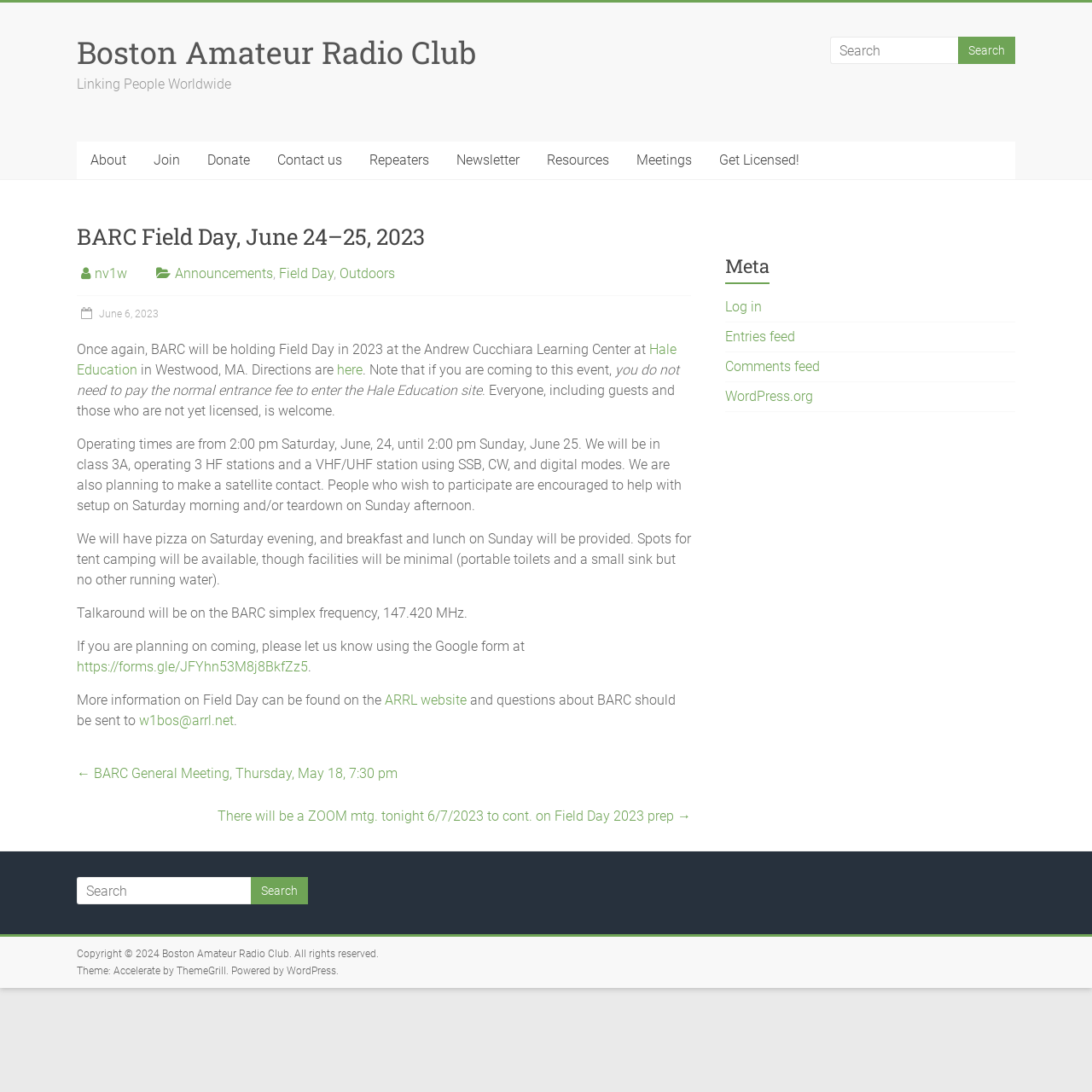What is the operating time of BARC Field Day 2023?
From the screenshot, provide a brief answer in one word or phrase.

2:00 pm Saturday to 2:00 pm Sunday